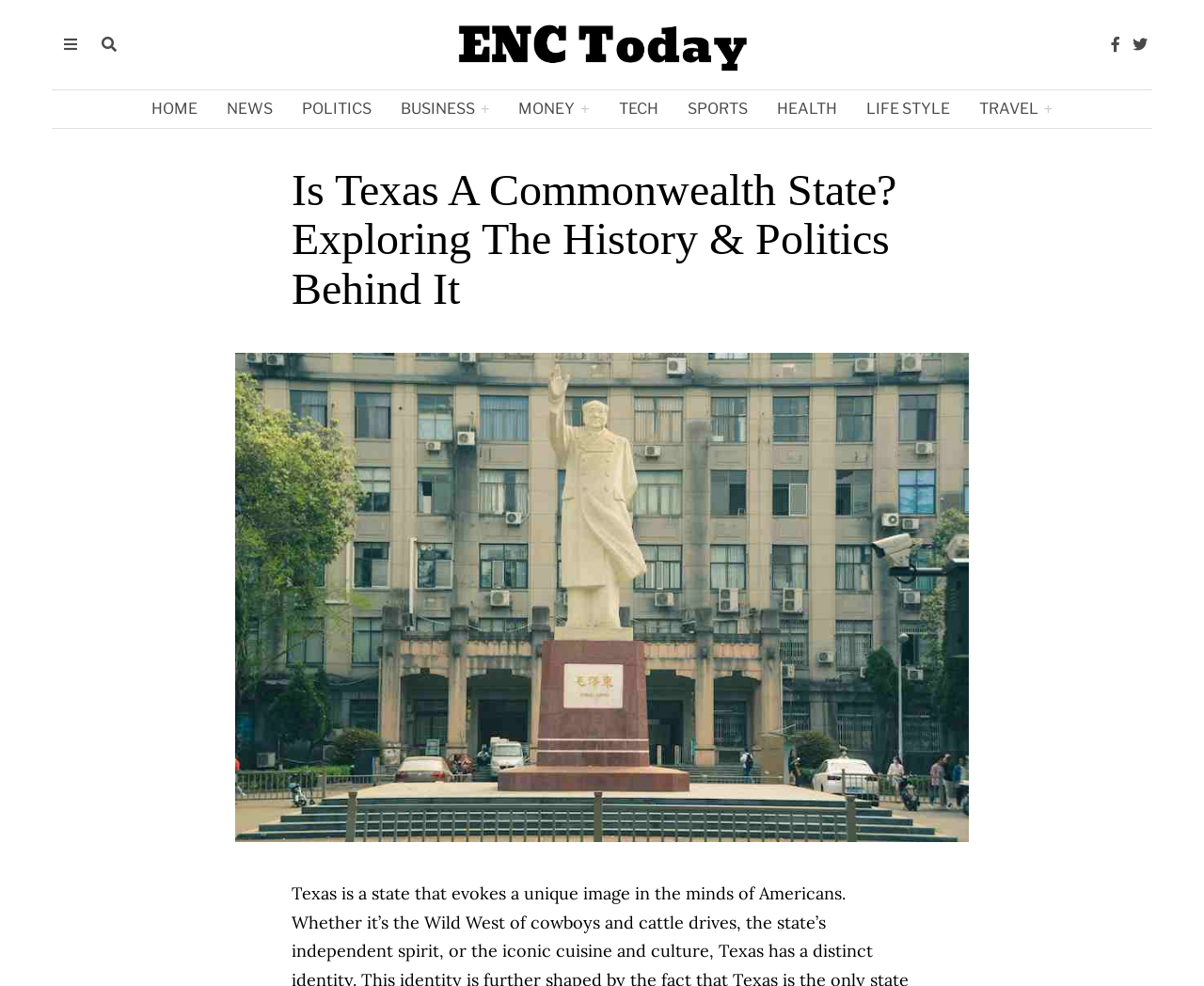Locate the bounding box coordinates of the element that needs to be clicked to carry out the instruction: "Click the NEWS link". The coordinates should be given as four float numbers ranging from 0 to 1, i.e., [left, top, right, bottom].

[0.177, 0.091, 0.237, 0.129]